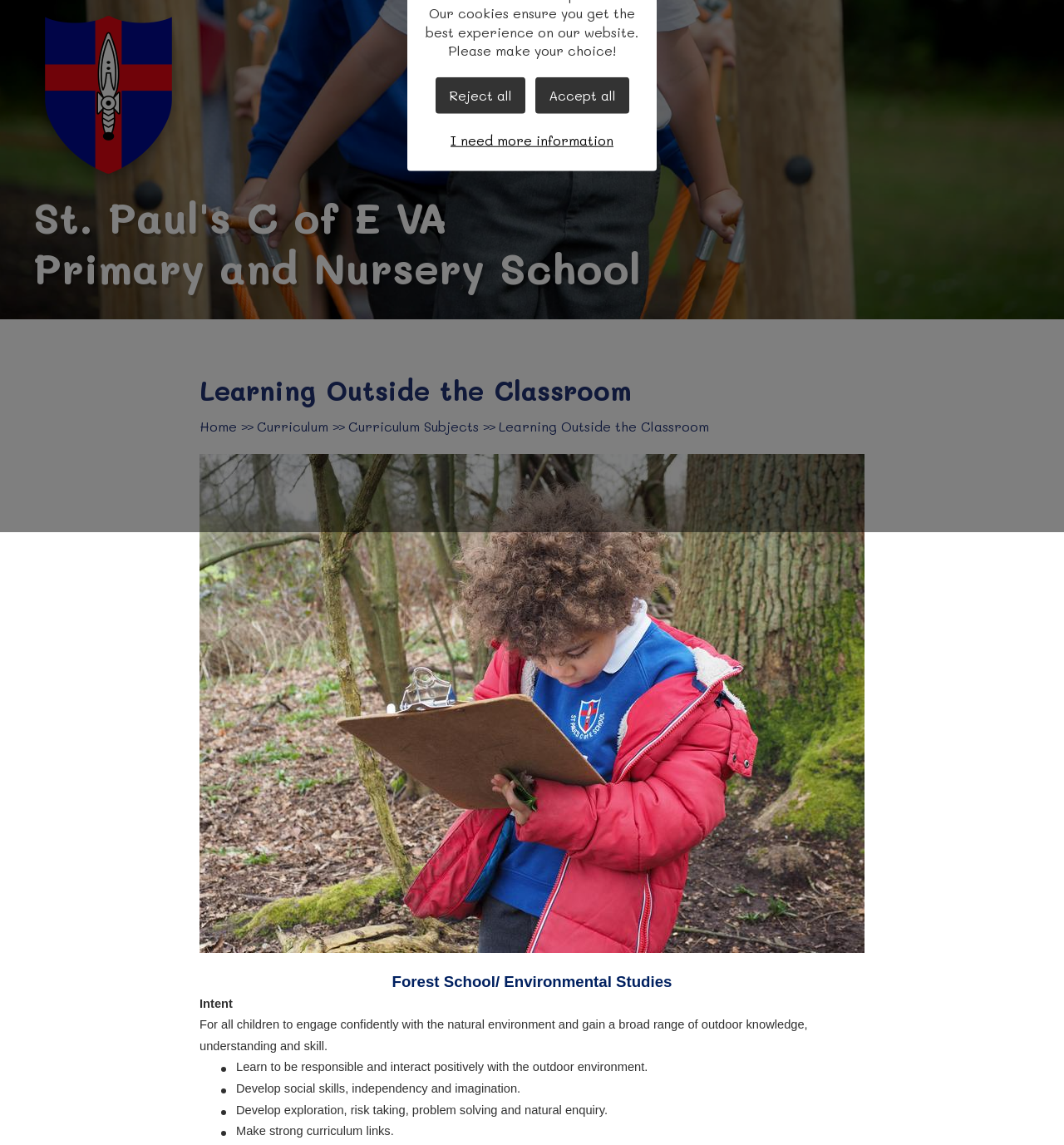Extract the bounding box coordinates of the UI element described by: "I need more information". The coordinates should include four float numbers ranging from 0 to 1, e.g., [left, top, right, bottom].

[0.411, 0.106, 0.589, 0.138]